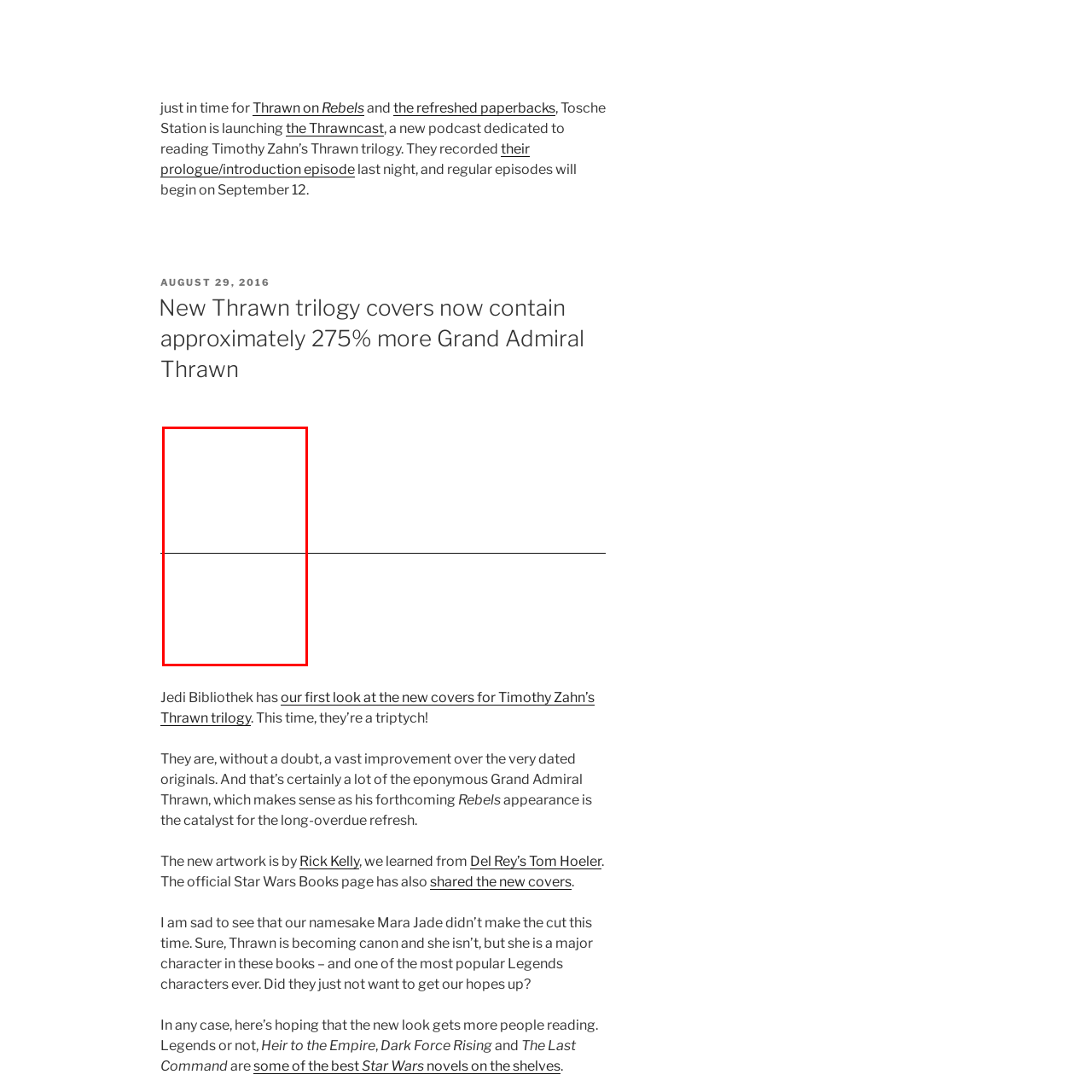Describe the features and objects visible in the red-framed section of the image in detail.

The image features the cover of "Heir to the Empire," which is the first book in Timothy Zahn's renowned Thrawn Trilogy. Released in 2016, this cover art showcases a dramatic and captivating design that reflects the epic nature of the Star Wars universe and the significant role of Grand Admiral Thrawn. As the first installment of the trilogy, it serves as a pivotal entry into the expanded Star Wars lore, drawing in both new readers and long-time fans. The book's imagery encapsulates the themes of strategy and conflict central to Thrawn's character, making it a compelling addition to the Star Wars literary canon.